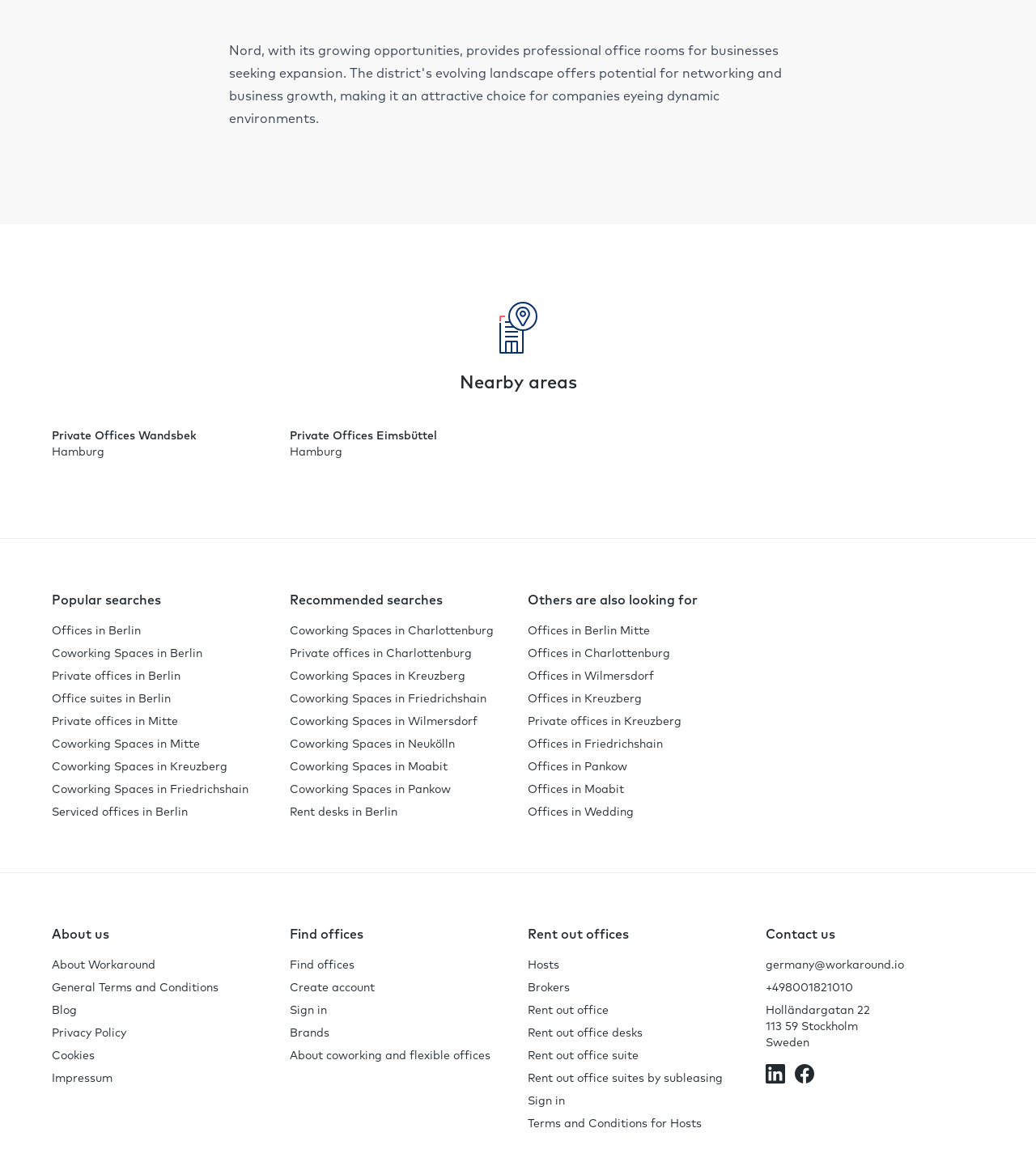Identify the coordinates of the bounding box for the element described below: "Offices in Friedrichshain". Return the coordinates as four float numbers between 0 and 1: [left, top, right, bottom].

[0.509, 0.634, 0.72, 0.648]